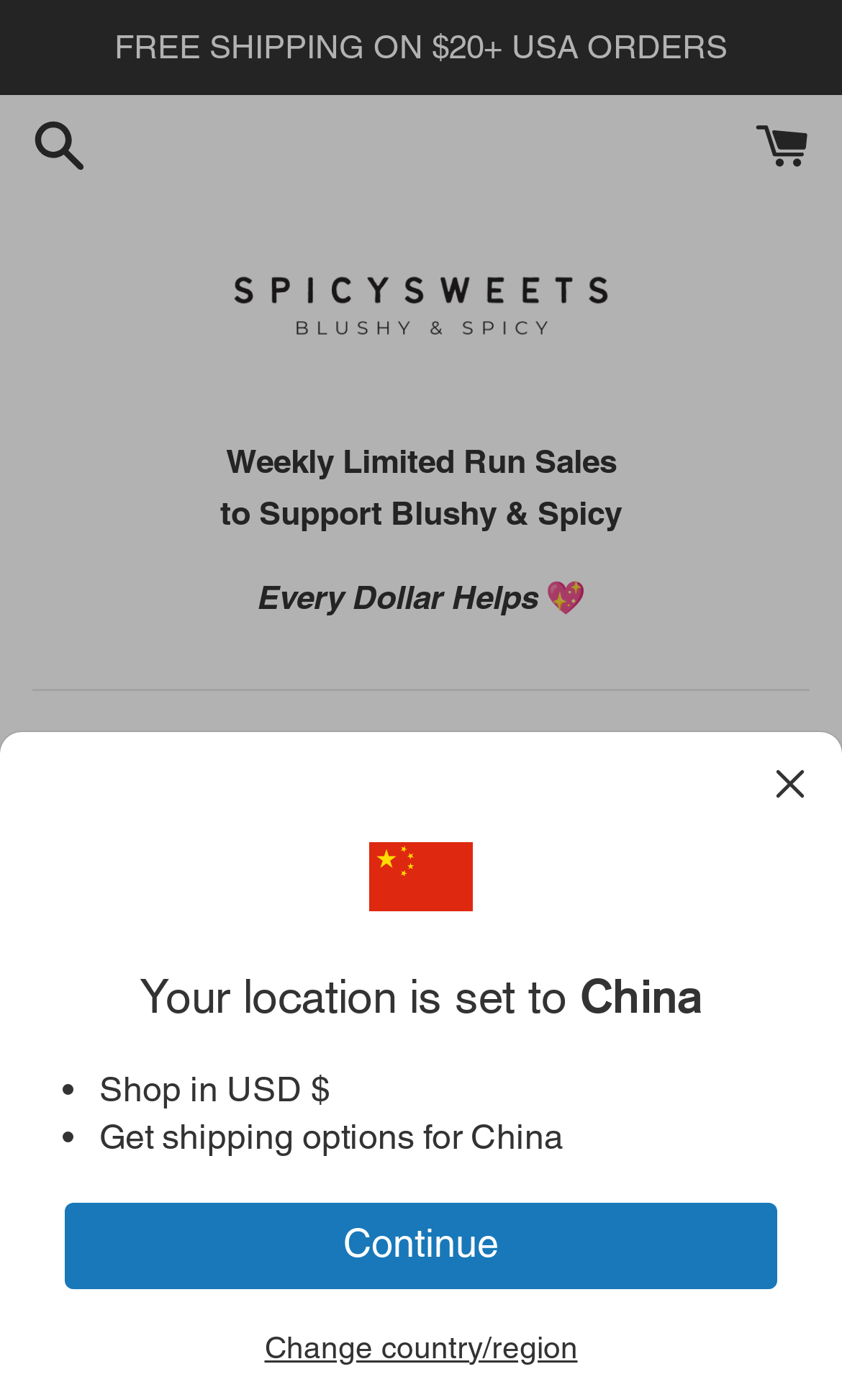What is the location set to?
Look at the image and answer with only one word or phrase.

China